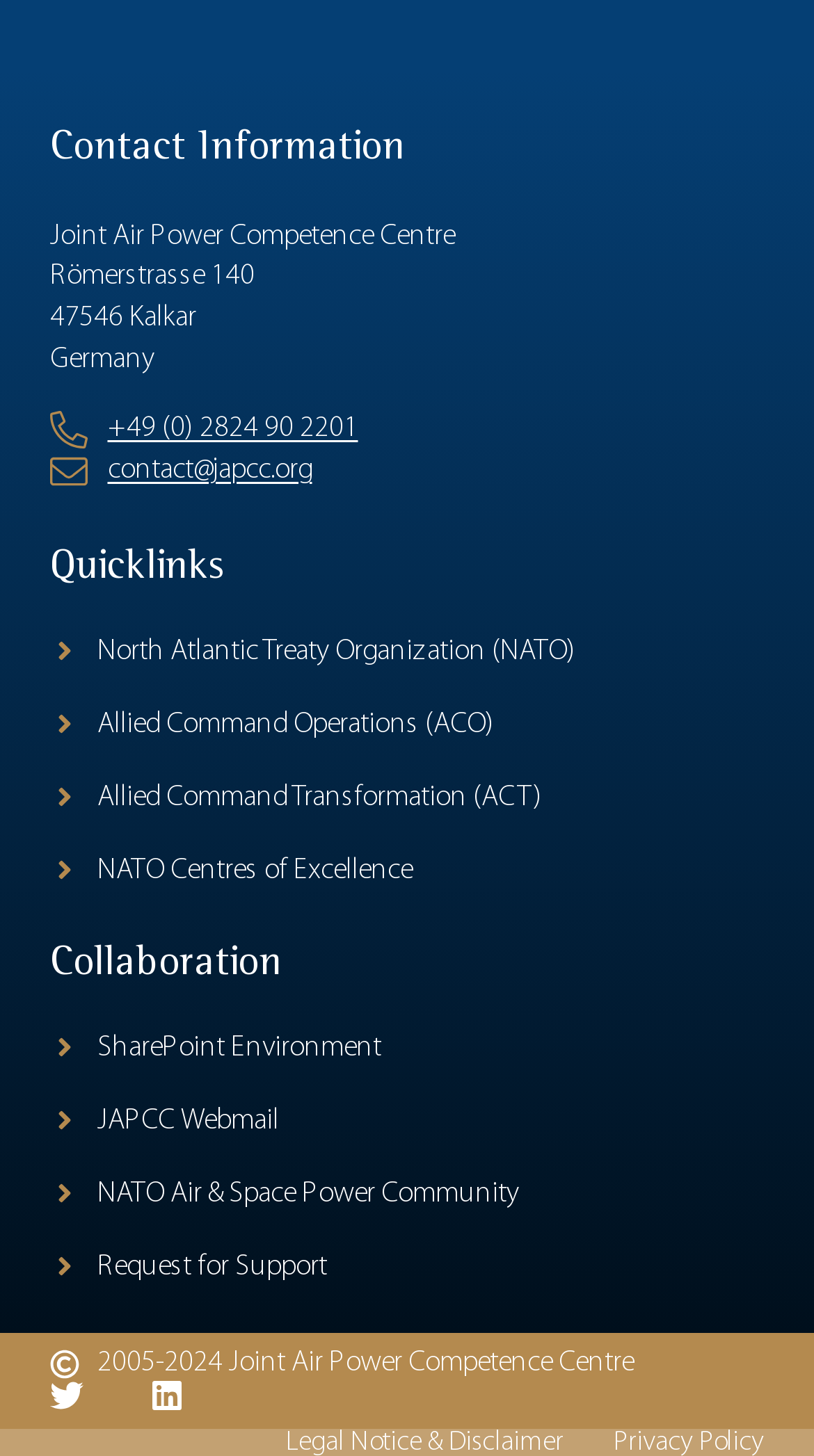Find and specify the bounding box coordinates that correspond to the clickable region for the instruction: "Search for products".

None